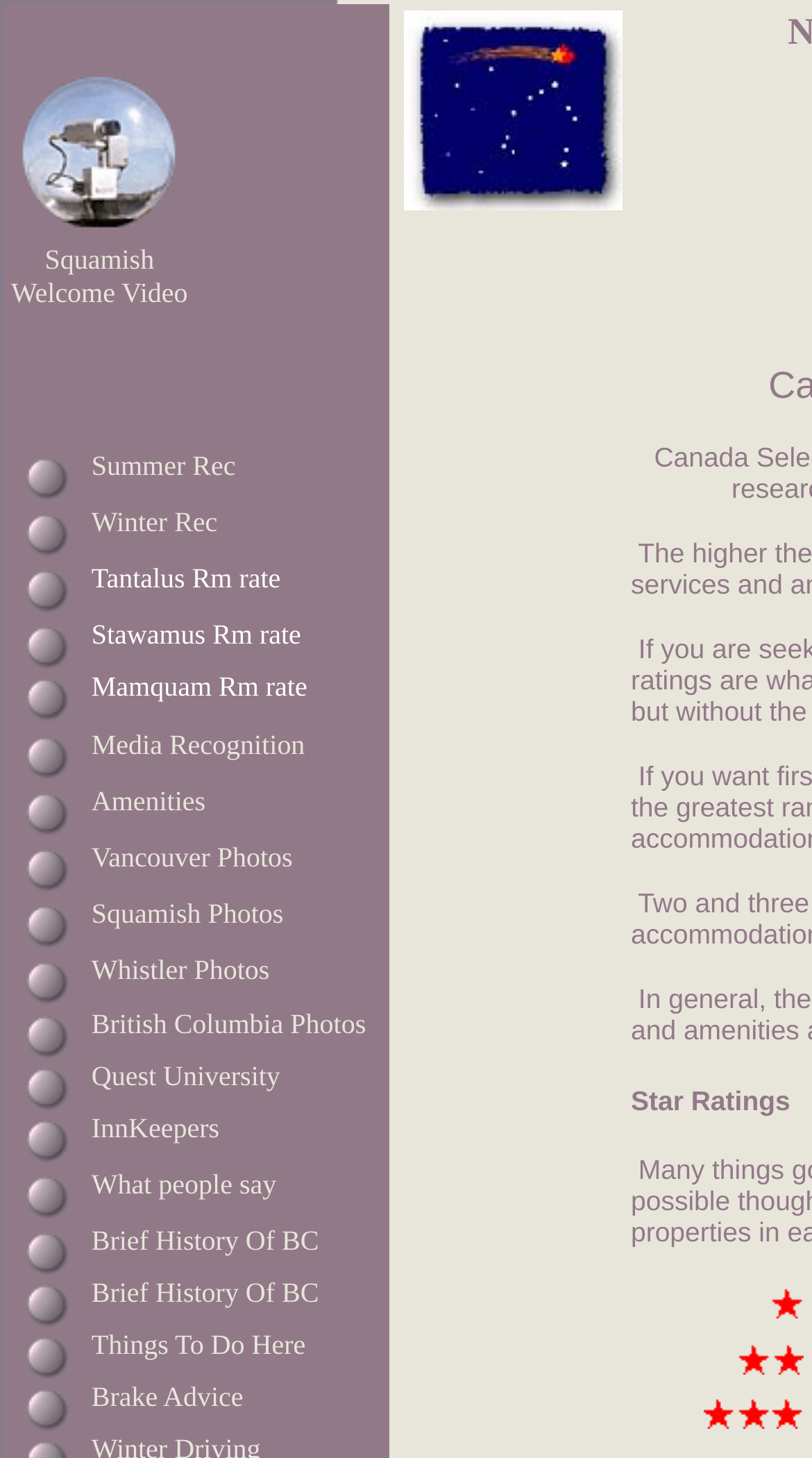Refer to the element description Amenities and identify the corresponding bounding box in the screenshot. Format the coordinates as (top-left x, top-left y, bottom-right x, bottom-right y) with values in the range of 0 to 1.

[0.113, 0.539, 0.253, 0.56]